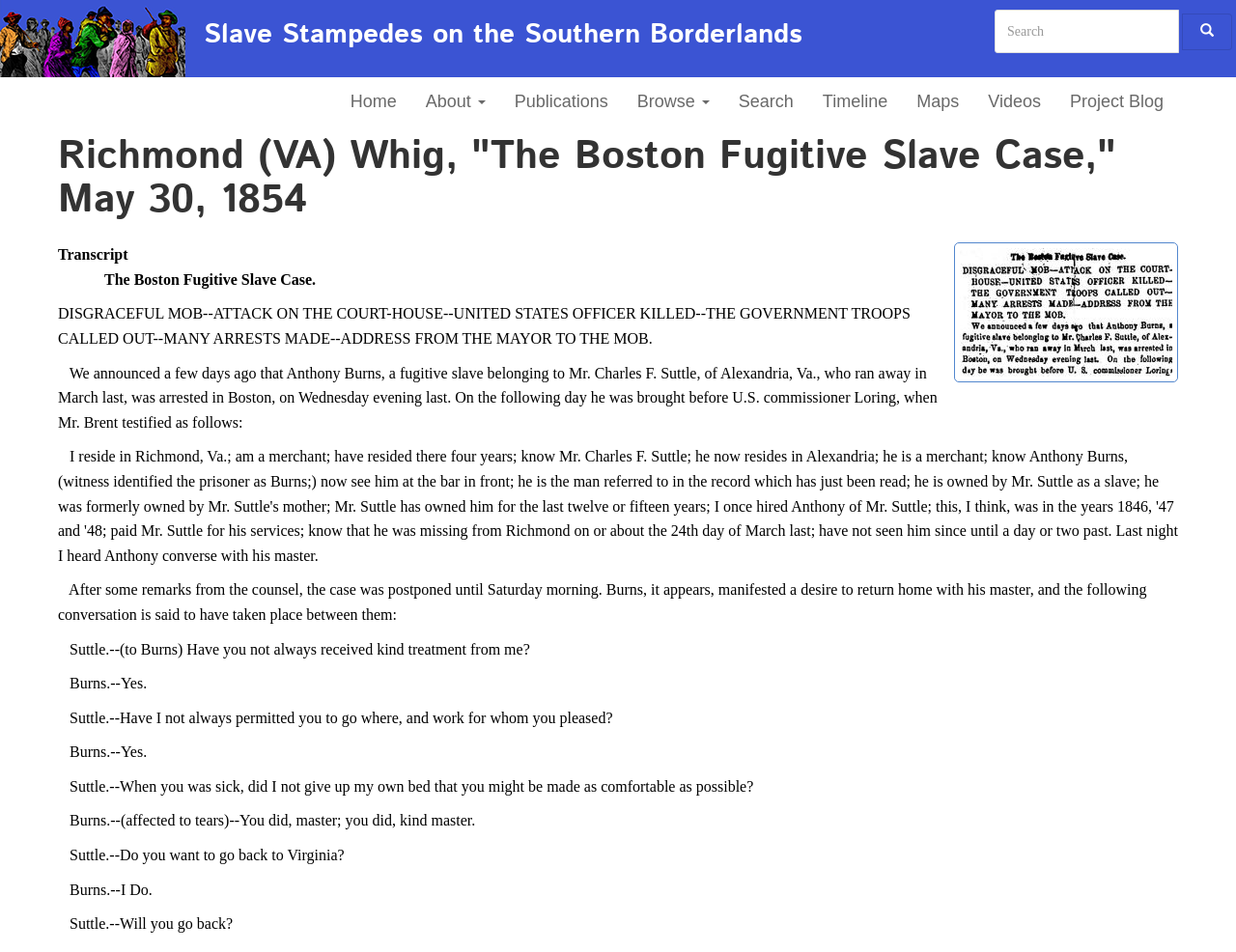Generate a thorough caption that explains the contents of the webpage.

The webpage is about the Richmond (VA) Whig's article "The Boston Fugitive Slave Case" from May 30, 1854, which is part of the "Slave Stampedes on the Southern Borderlands" project. 

At the top left corner, there is a "Skip to main content" link, followed by a "Home" link with an accompanying image. Next to it is a link to "Slave Stampedes on the Southern Borderlands". On the top right corner, there is a search form with a search box and a "Search" button.

Below the search form, there is a navigation menu with links to "Home", "About", "Publications", "Browse", "Search", "Timeline", "Maps", "Videos", and "Project Blog". 

The main content of the webpage is an article about the Boston Fugitive Slave Case. The article title is "Richmond (VA) Whig, 'The Boston Fugitive Slave Case,' May 30, 1854" and is accompanied by a button with an image of the "Boston Fugitive Slave Case". 

Below the title, there are several paragraphs of text describing the case, including a transcript of a conversation between Anthony Burns, a fugitive slave, and his master, Mr. Charles F. Suttle. The text is divided into several sections, each with a few sentences or a short paragraph.